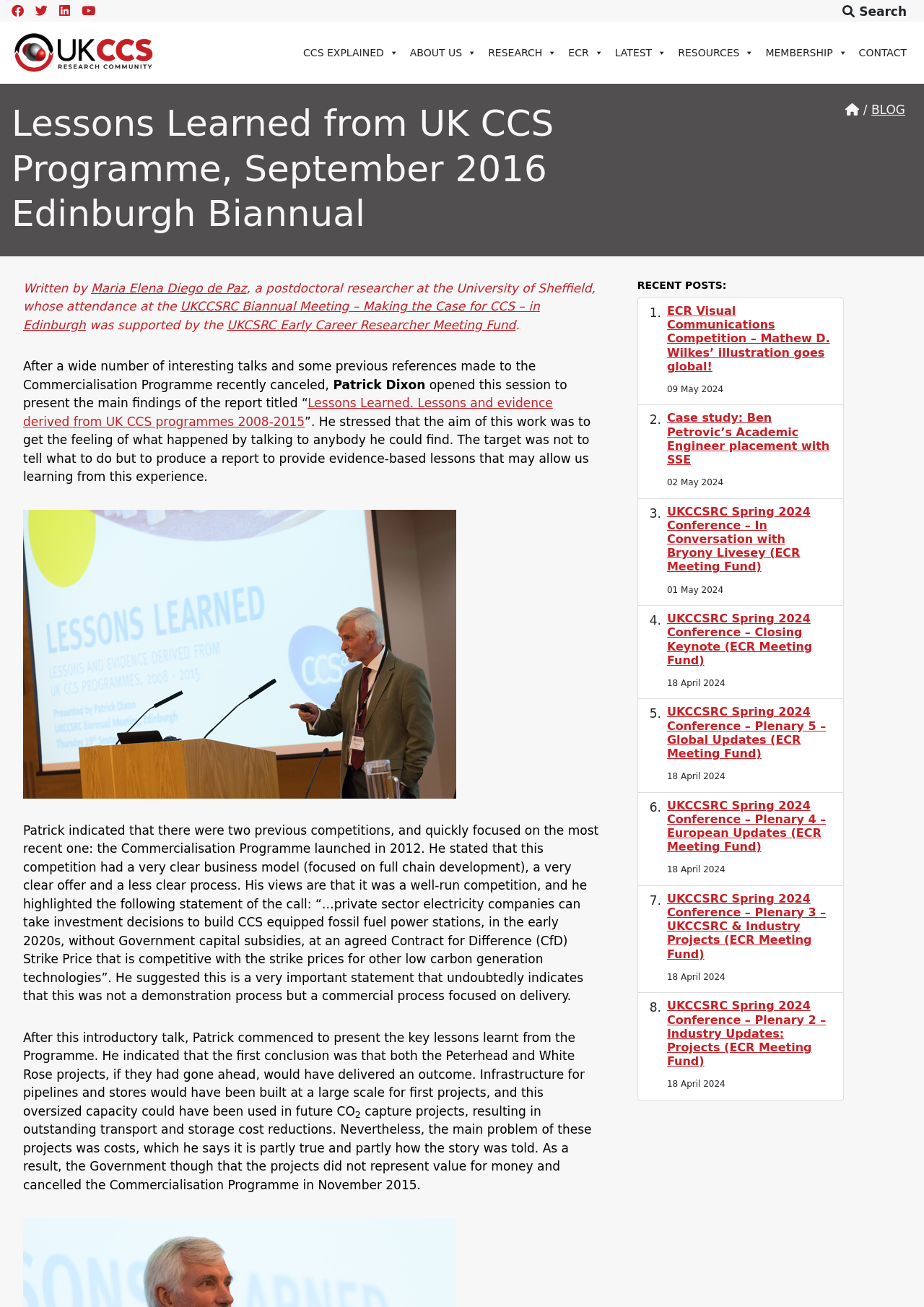Show the bounding box coordinates for the element that needs to be clicked to execute the following instruction: "View recent posts". Provide the coordinates in the form of four float numbers between 0 and 1, i.e., [left, top, right, bottom].

[0.69, 0.214, 0.913, 0.223]